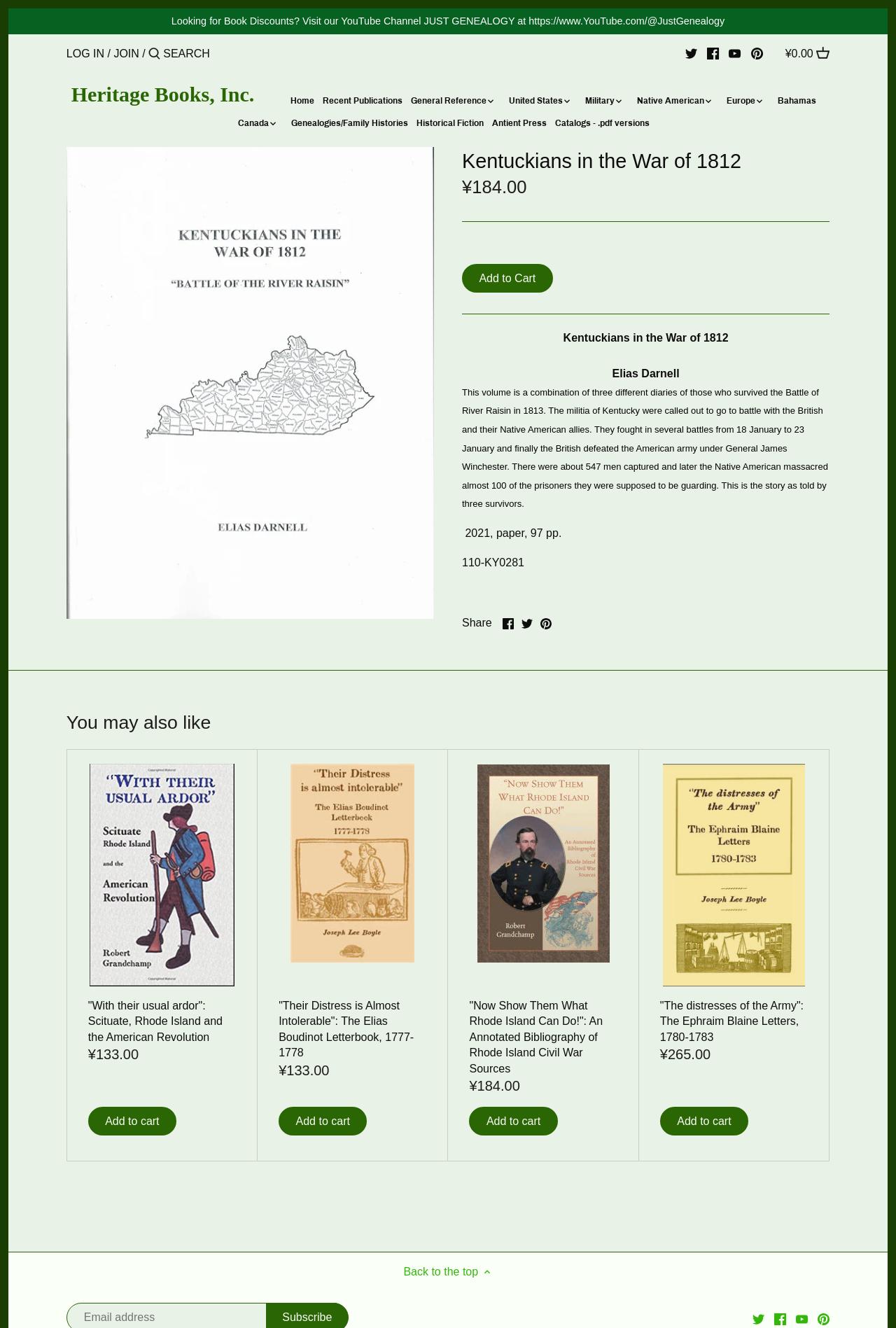What is the price of the book 'Kentuckians in the War of 1812'?
Using the image, elaborate on the answer with as much detail as possible.

The price of the book 'Kentuckians in the War of 1812' can be found in the product description section, where it is stated as '$184.00'.